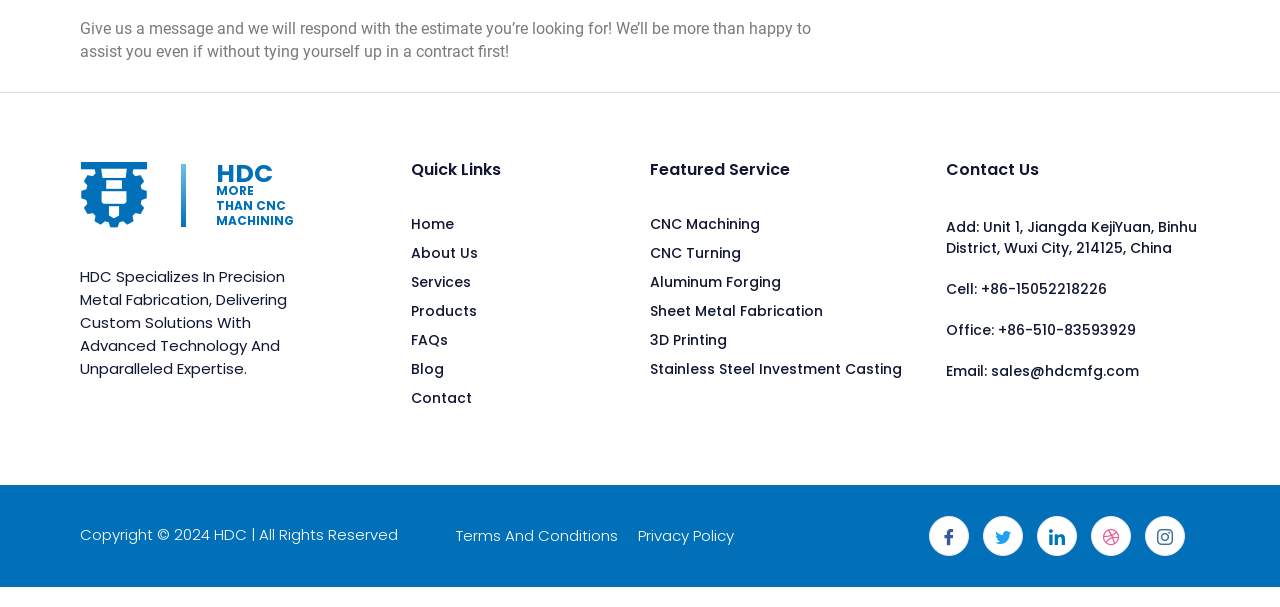Give a succinct answer to this question in a single word or phrase: 
What is the company's main business?

Precision Metal Fabrication